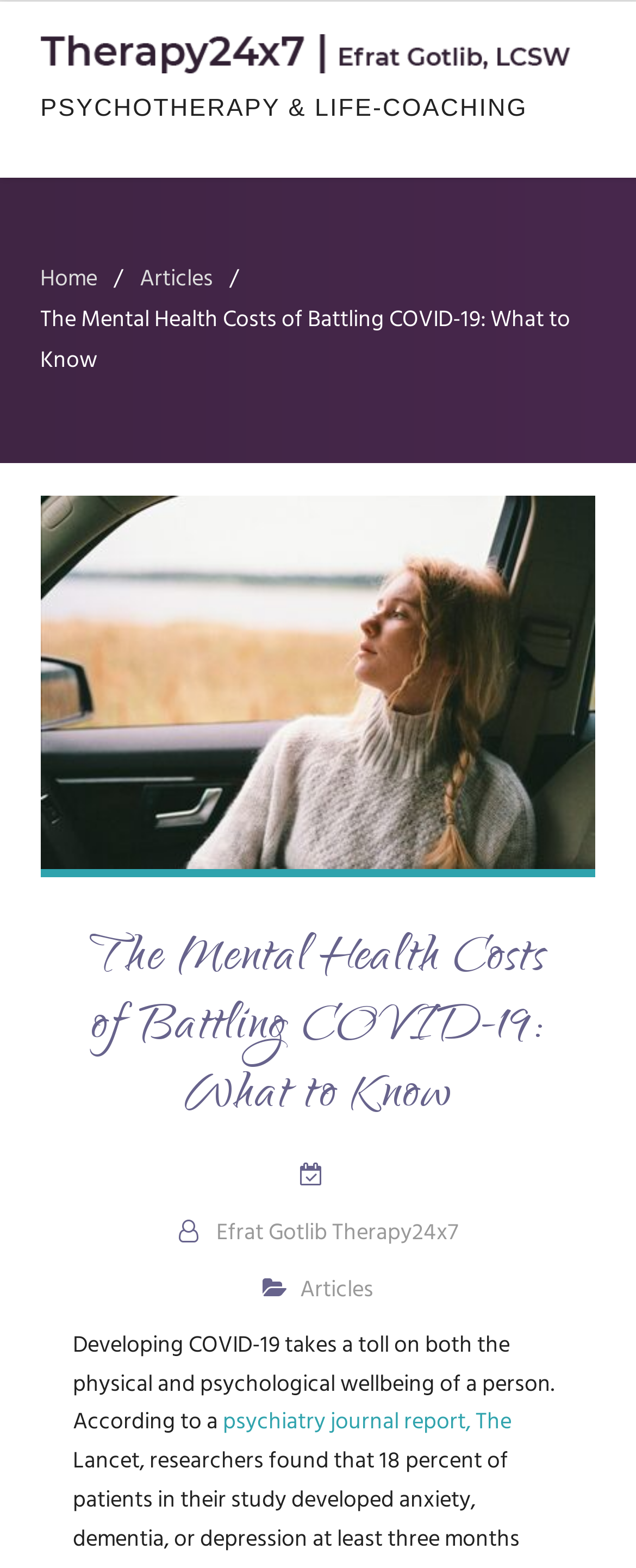Can you identify and provide the main heading of the webpage?

The Mental Health Costs of Battling COVID-19: What to Know